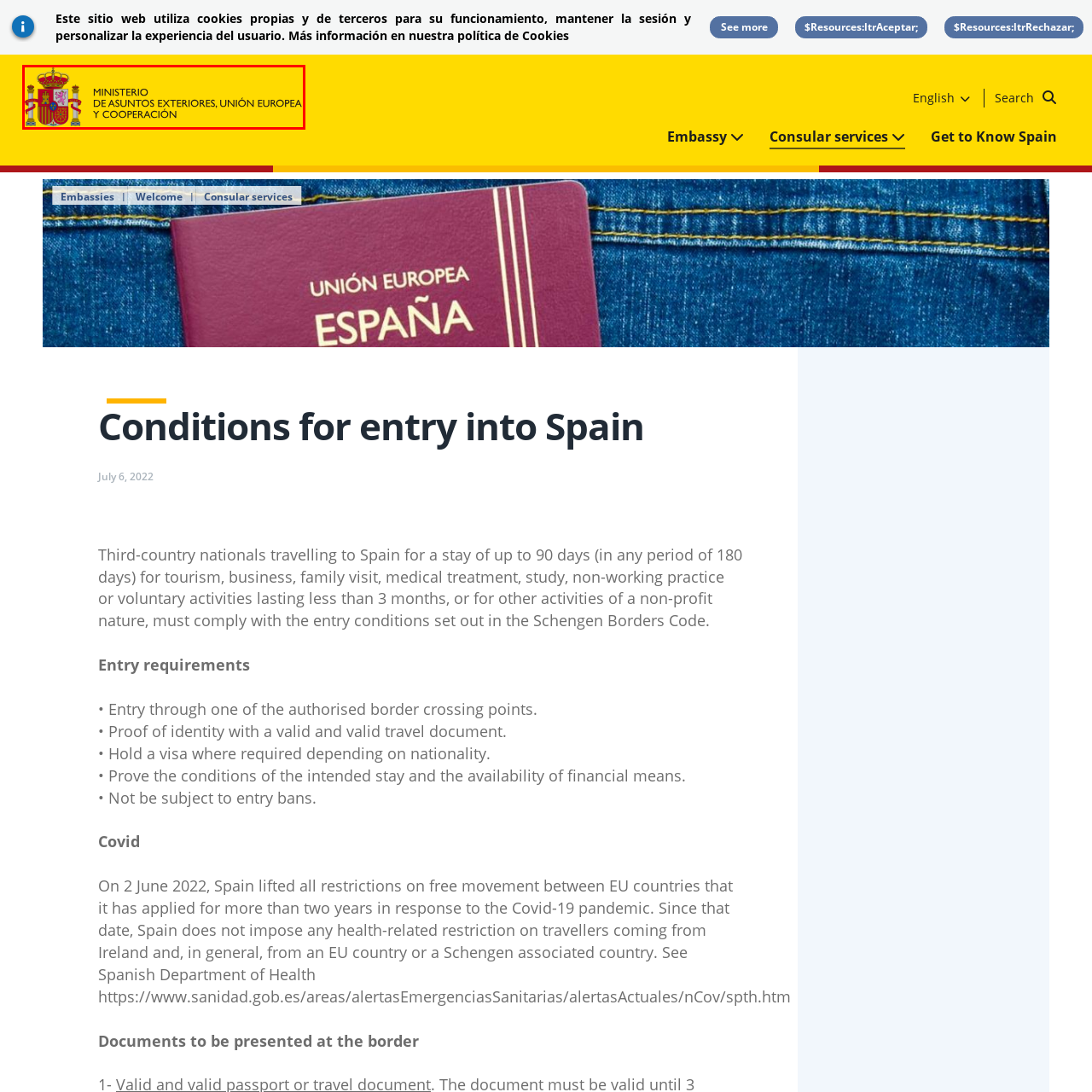What is the language of the text besides Spanish?
Please review the image inside the red bounding box and answer using a single word or phrase.

English